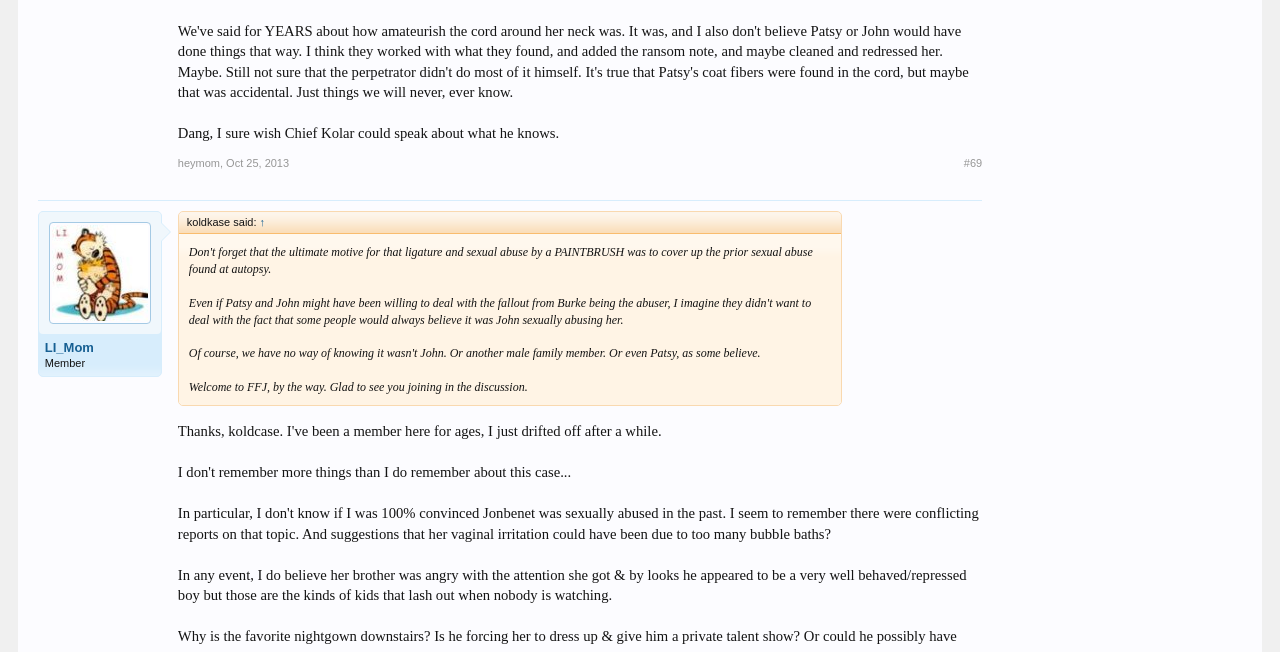Find the bounding box coordinates for the UI element that matches this description: "Next >".

[0.261, 0.69, 0.294, 0.717]